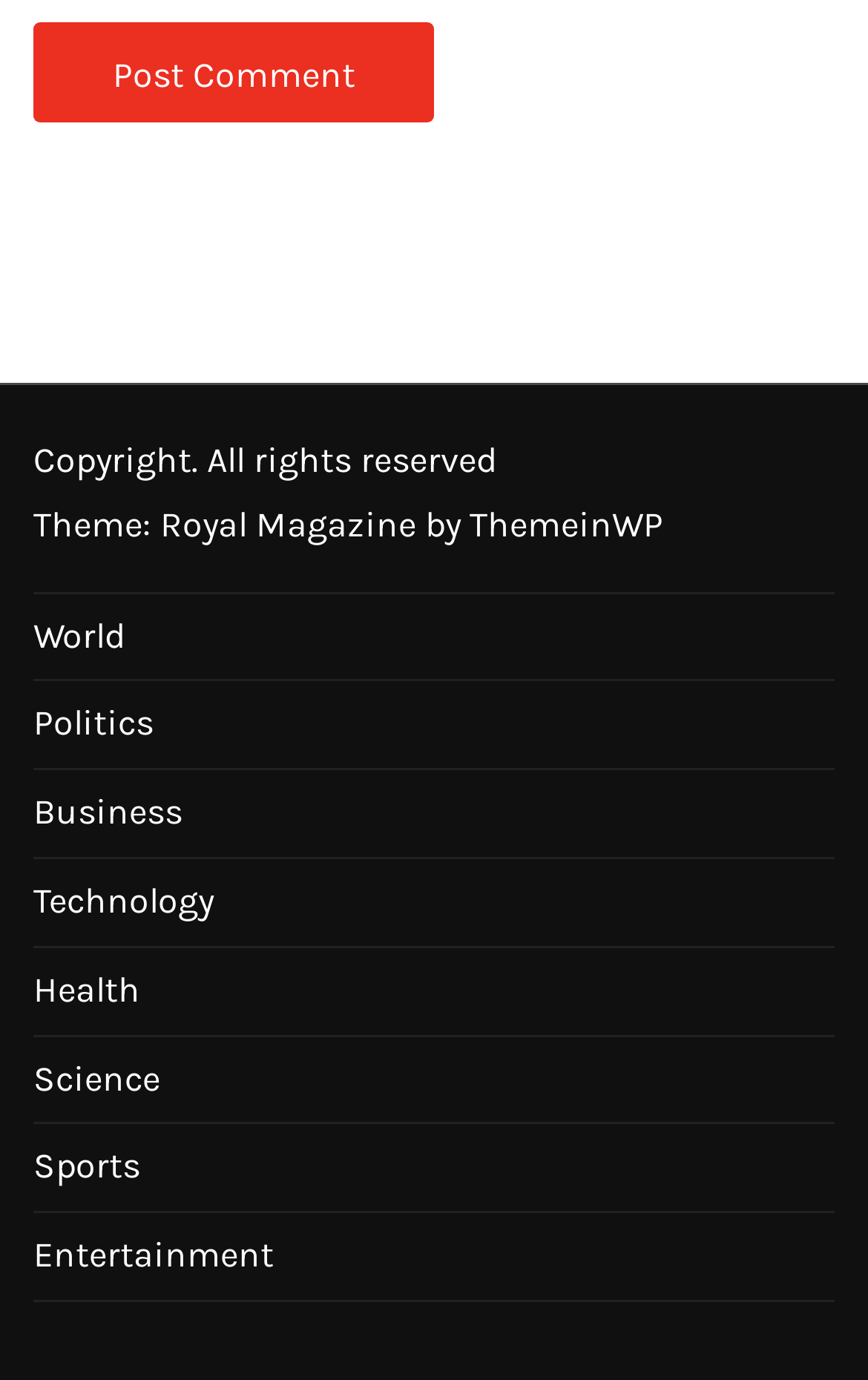Using the description "Health", predict the bounding box of the relevant HTML element.

[0.038, 0.687, 0.923, 0.749]